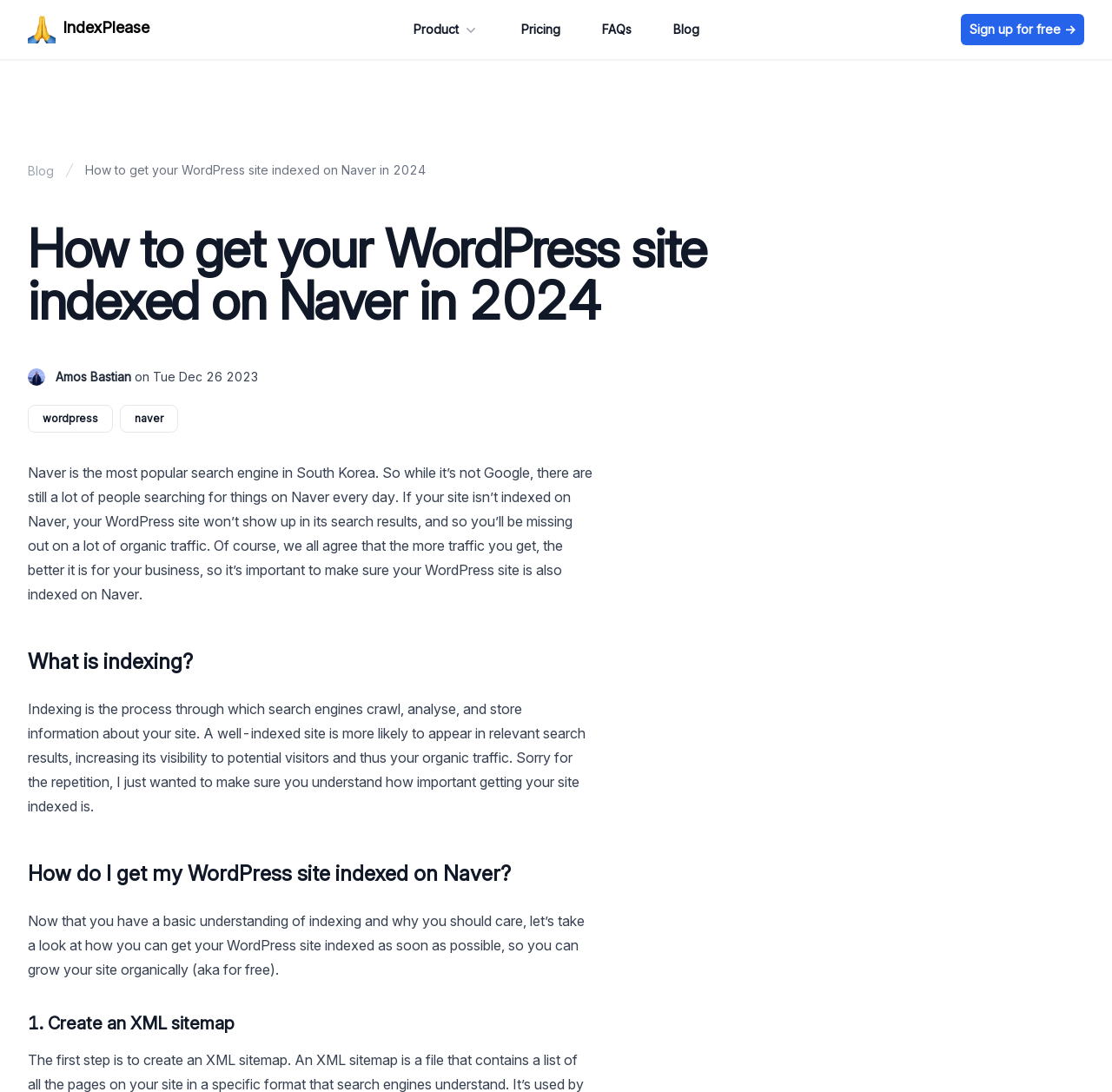Find the bounding box coordinates of the UI element according to this description: "naver".

[0.108, 0.371, 0.16, 0.396]